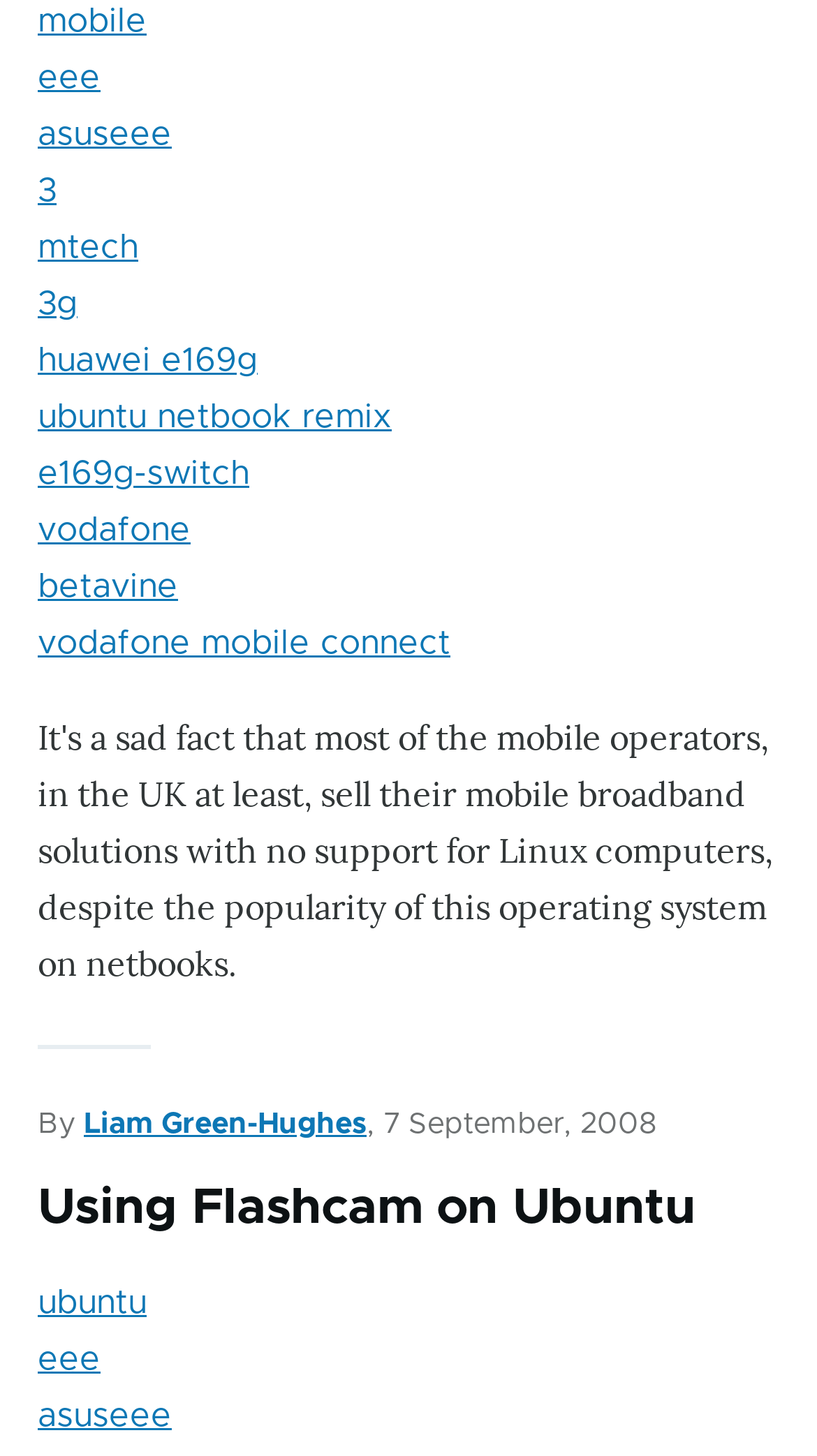Please find the bounding box coordinates of the element that must be clicked to perform the given instruction: "visit the ubuntu netbook remix page". The coordinates should be four float numbers from 0 to 1, i.e., [left, top, right, bottom].

[0.046, 0.275, 0.479, 0.298]